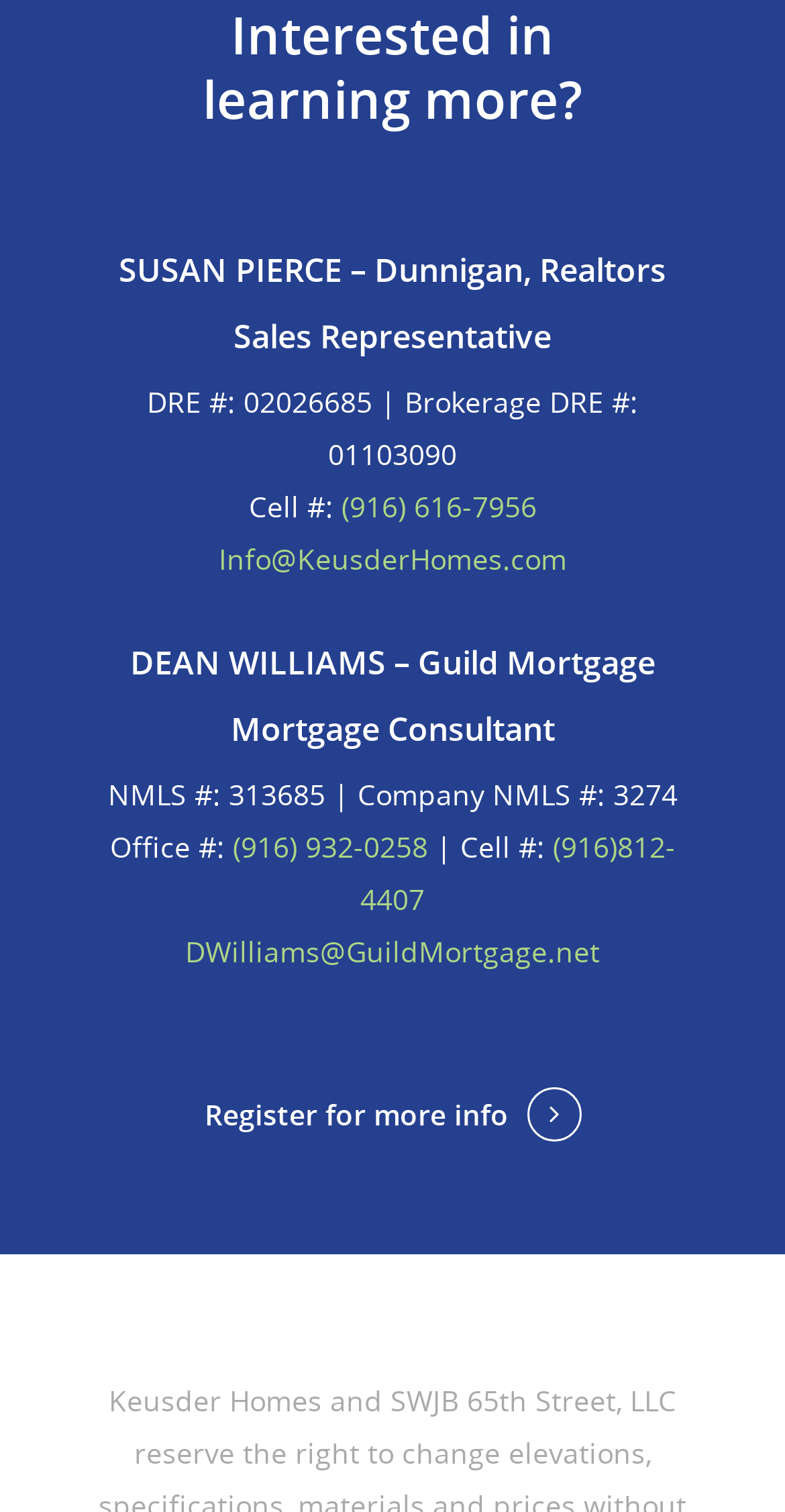What is the email address of Dean Williams?
Provide a thorough and detailed answer to the question.

The email address of Dean Williams is mentioned as 'DWilliams@GuildMortgage.net' in the link element with the text 'DWilliams@GuildMortgage.net'.